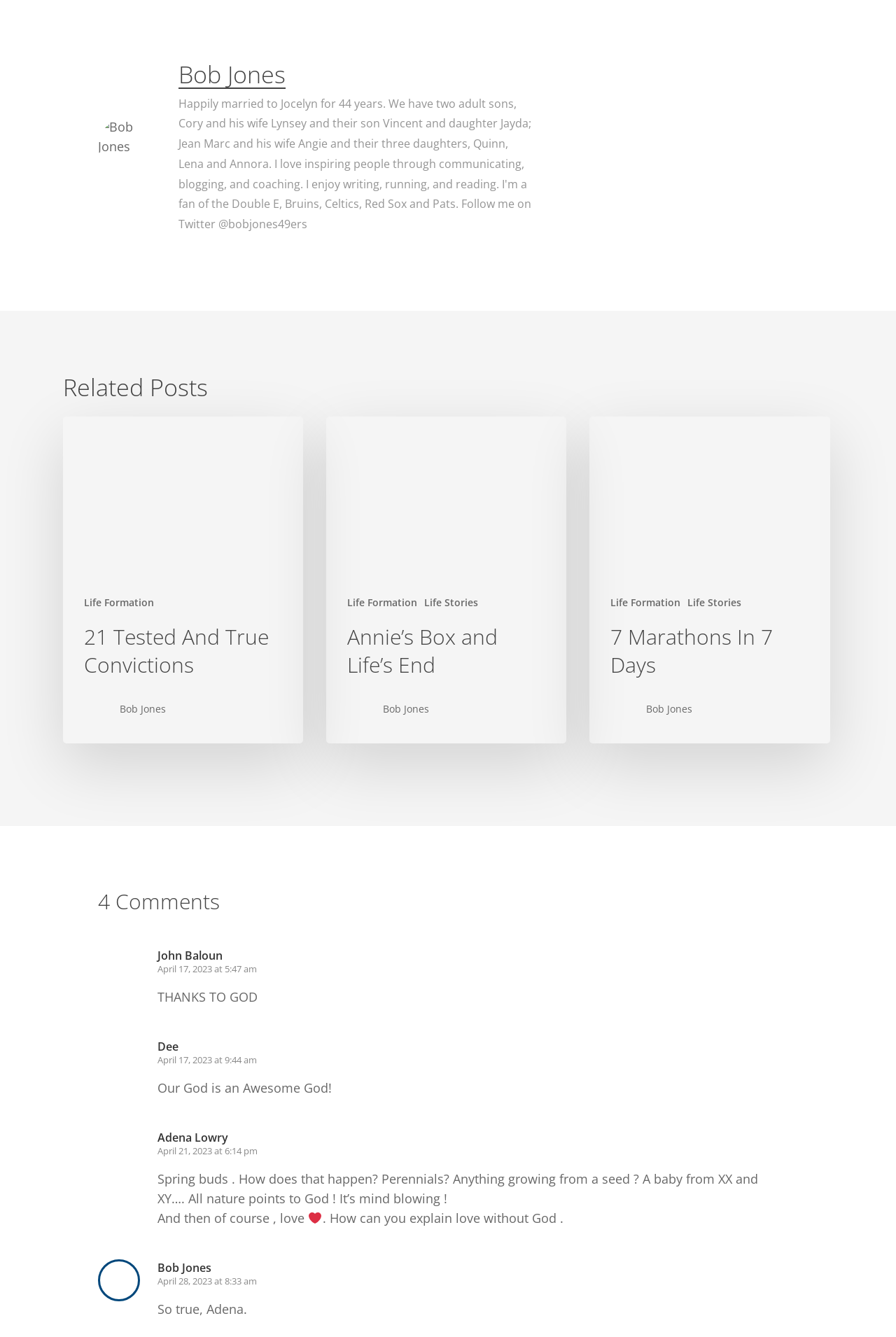Reply to the question below using a single word or brief phrase:
What is the title of the first related post?

21 Tested And True Convictions